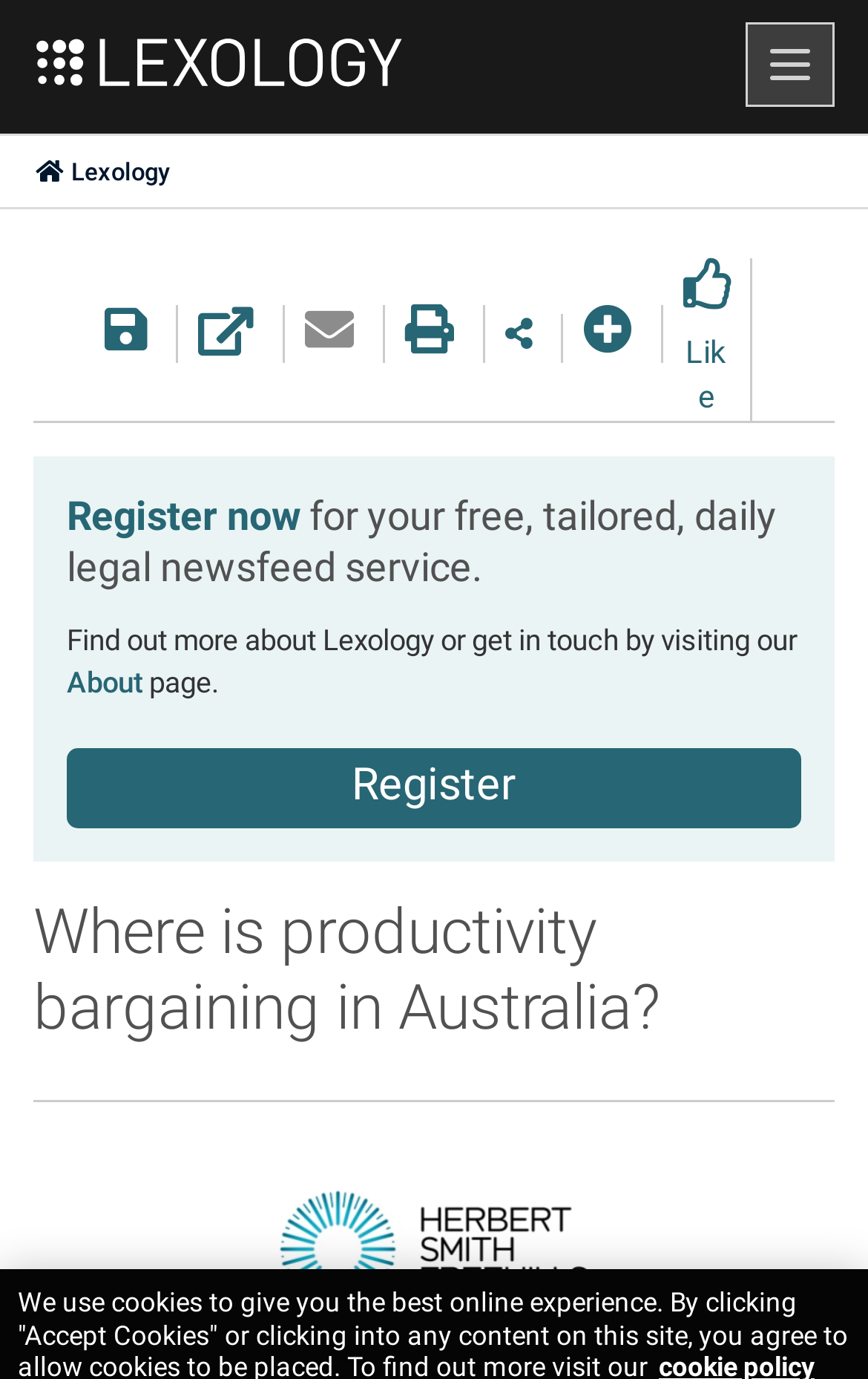Refer to the image and offer a detailed explanation in response to the question: What is the call-to-action on the top?

The top section of the page has a heading 'Register now for your free, tailored, daily legal newsfeed service.' and a button 'Register now', which suggests that the call-to-action on the top is to register now for the legal newsfeed service.